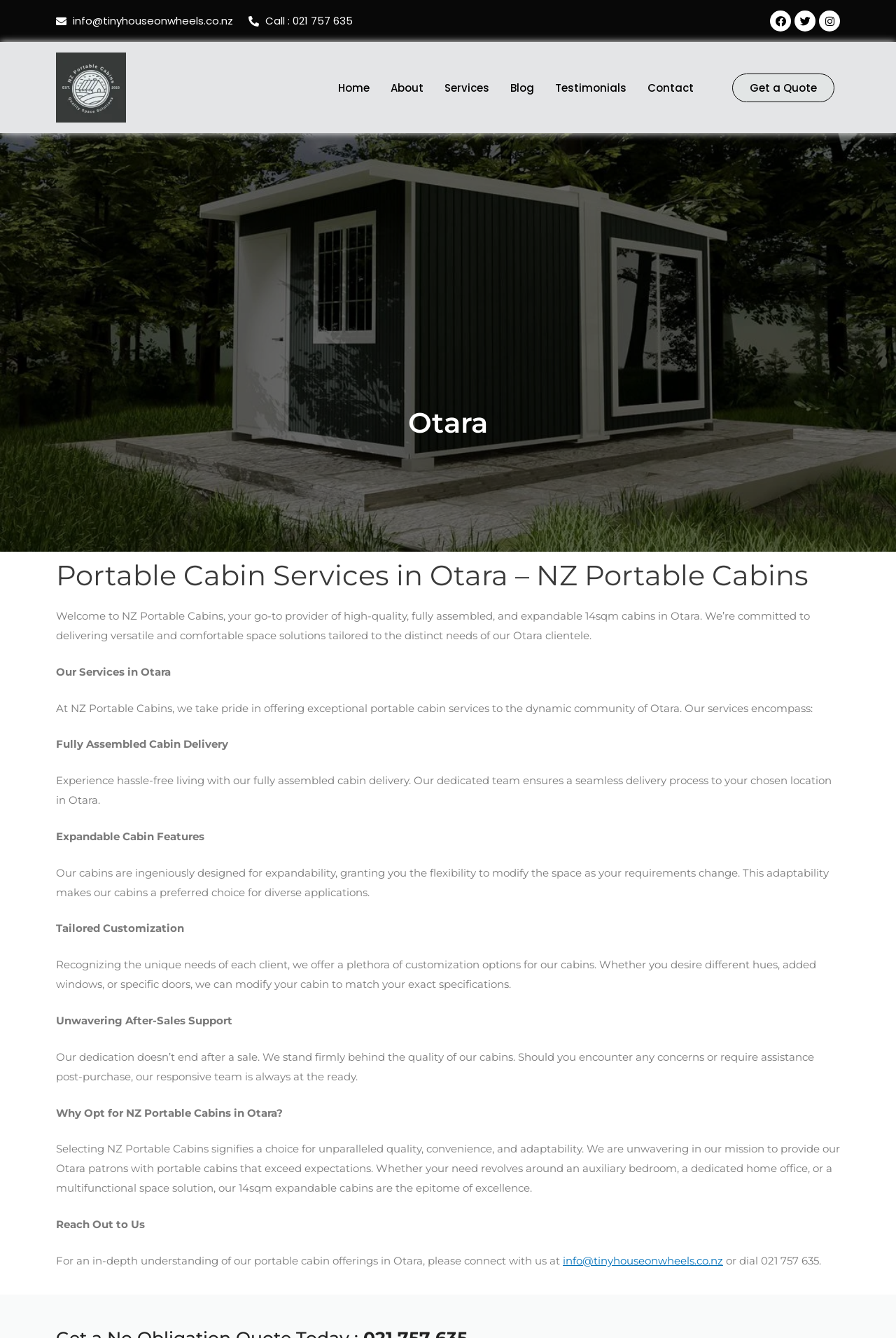Determine the bounding box coordinates for the UI element with the following description: "Get a Quote". The coordinates should be four float numbers between 0 and 1, represented as [left, top, right, bottom].

[0.817, 0.055, 0.932, 0.076]